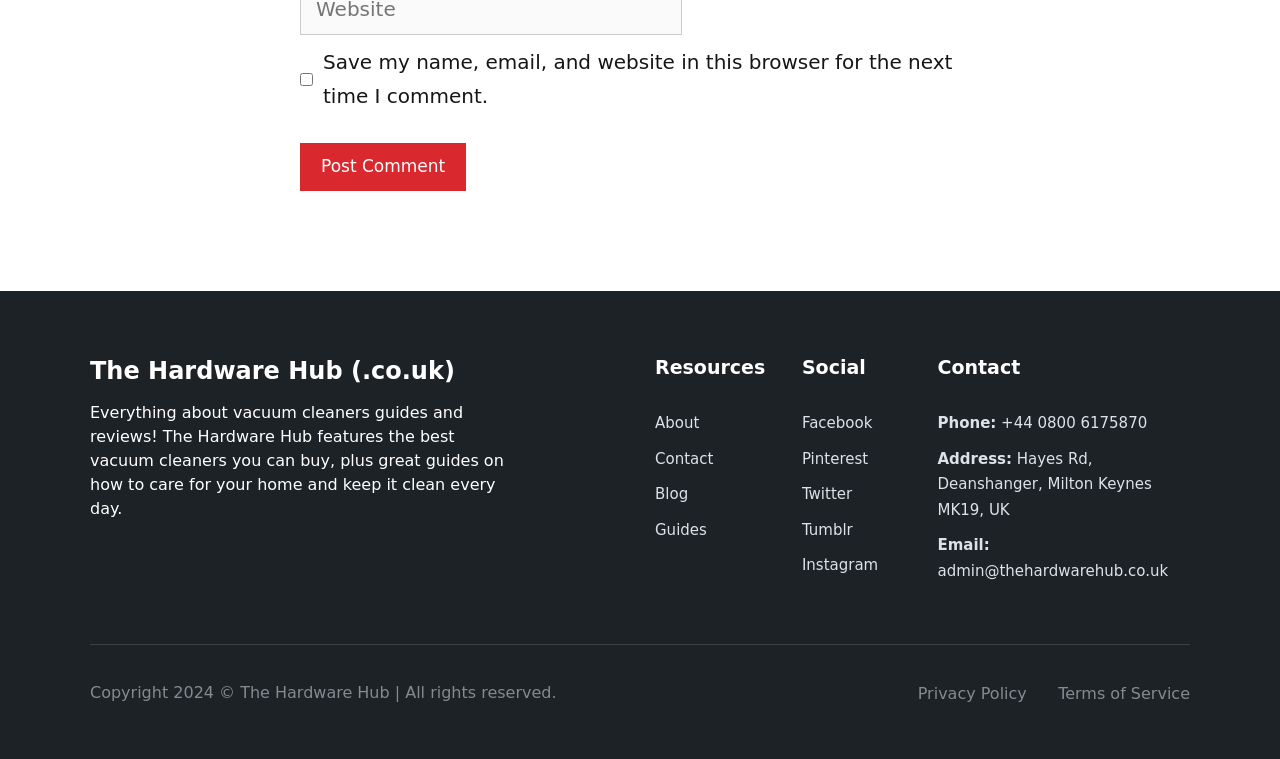Find the bounding box coordinates of the area that needs to be clicked in order to achieve the following instruction: "Post a comment". The coordinates should be specified as four float numbers between 0 and 1, i.e., [left, top, right, bottom].

[0.234, 0.189, 0.364, 0.251]